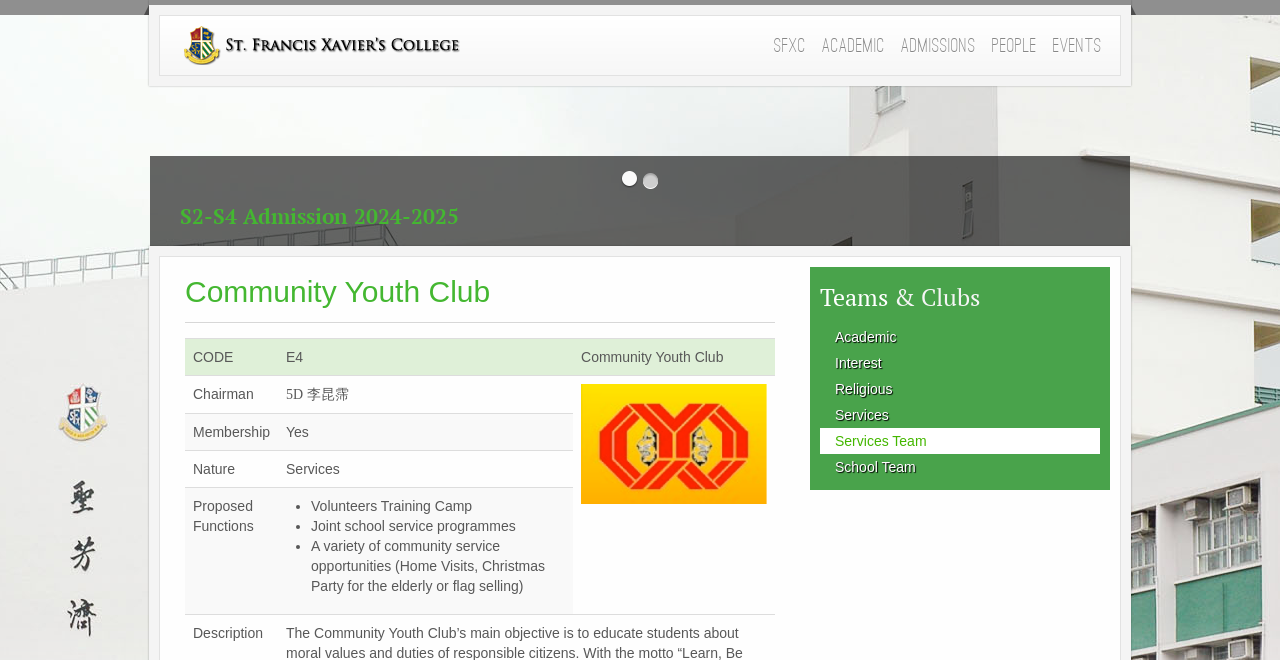Please identify the bounding box coordinates of the element on the webpage that should be clicked to follow this instruction: "Check the Chairman of Community Youth Club". The bounding box coordinates should be given as four float numbers between 0 and 1, formatted as [left, top, right, bottom].

[0.145, 0.569, 0.217, 0.627]